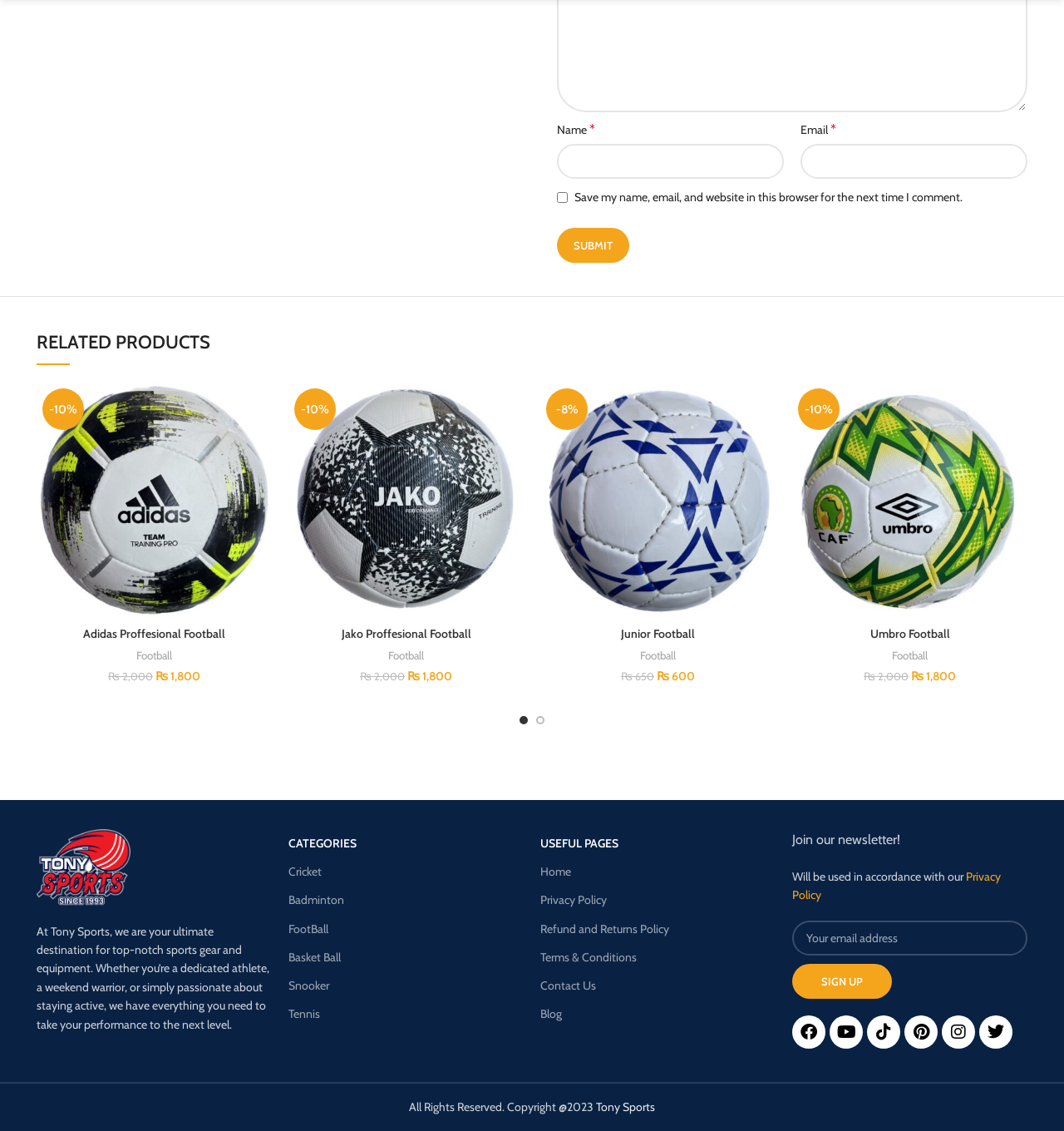Please identify the bounding box coordinates of the clickable area that will allow you to execute the instruction: "Compare Adidas Proffesional Football".

[0.22, 0.552, 0.248, 0.577]